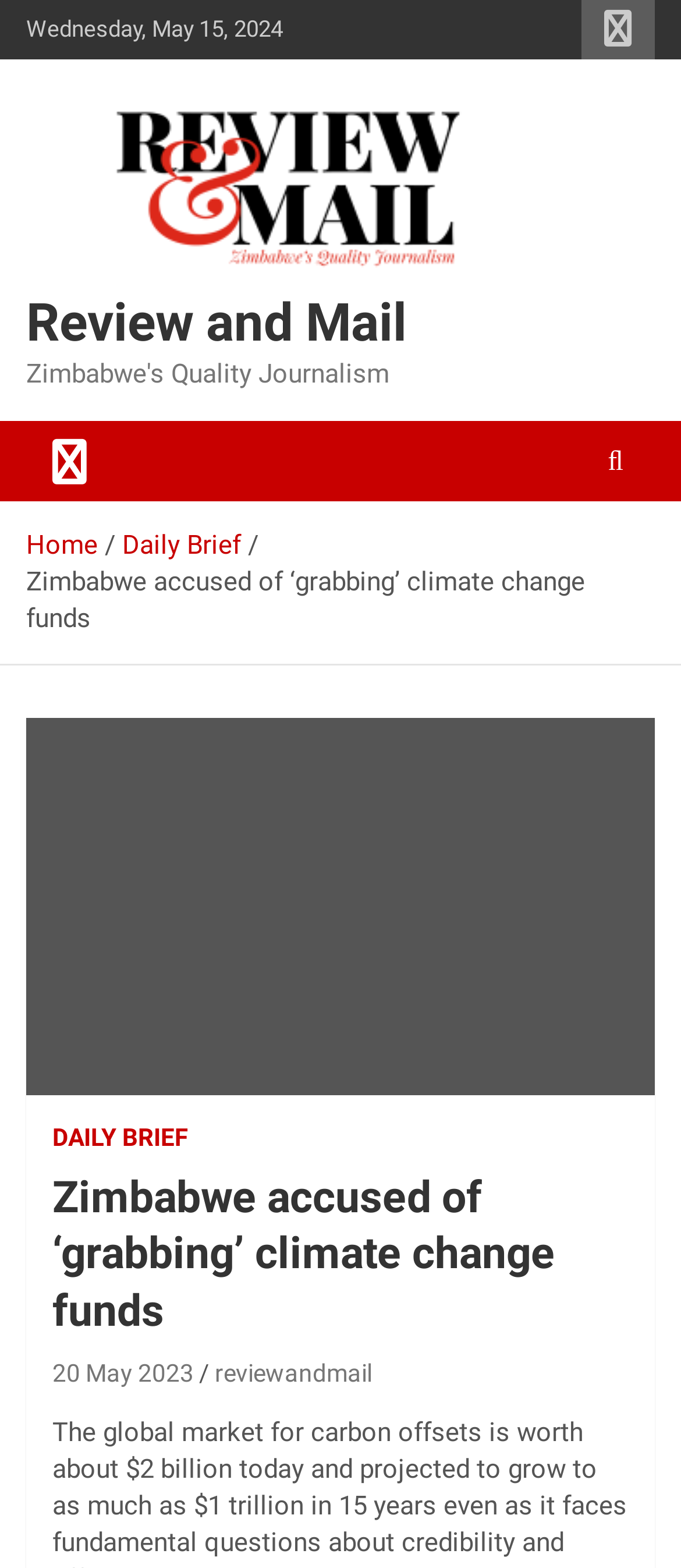Identify the bounding box coordinates of the region that needs to be clicked to carry out this instruction: "Send an email". Provide these coordinates as four float numbers ranging from 0 to 1, i.e., [left, top, right, bottom].

None